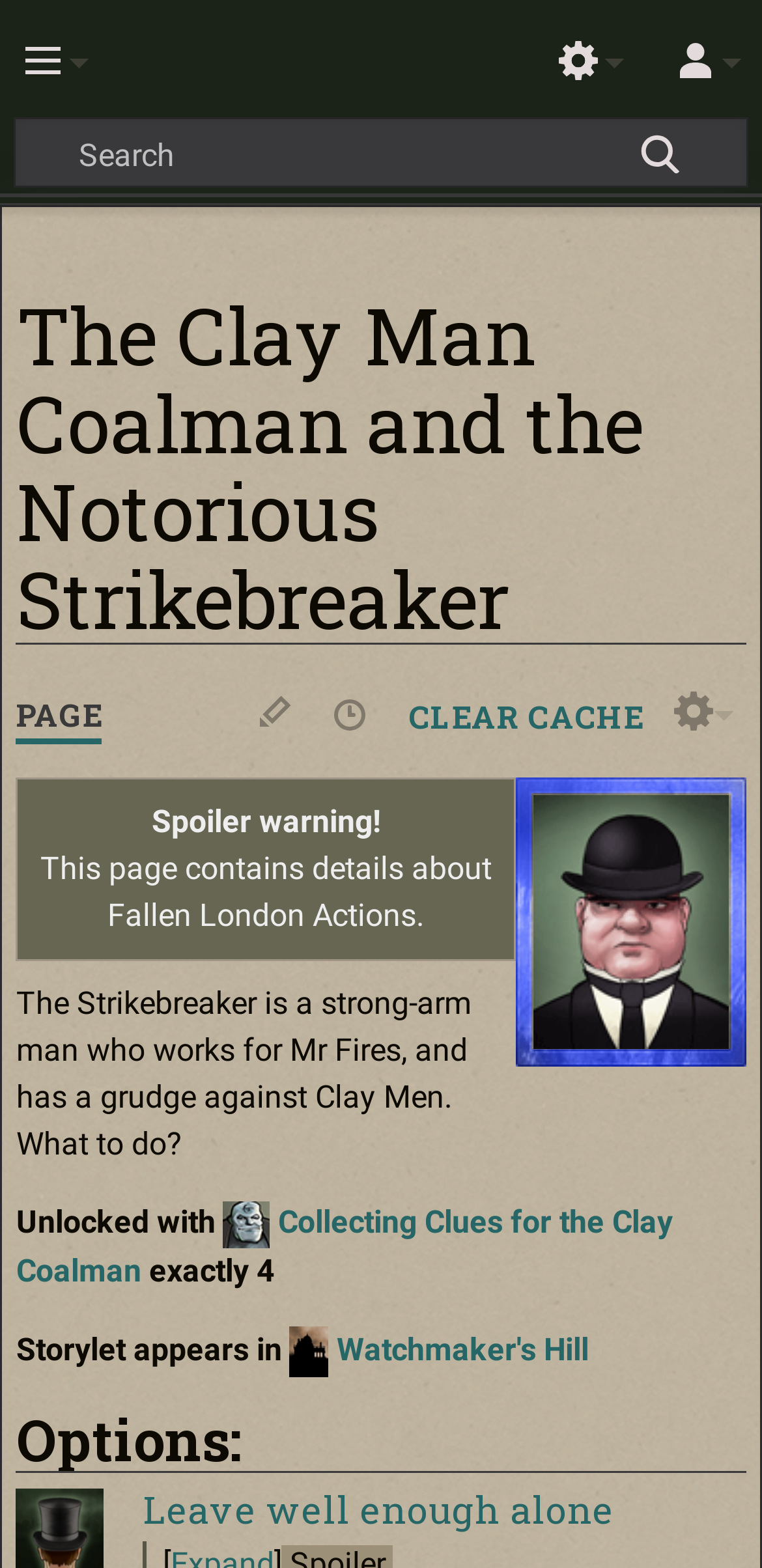Find the bounding box coordinates of the clickable area required to complete the following action: "Choose the 'Leave well enough alone' option".

[0.188, 0.947, 0.806, 0.978]